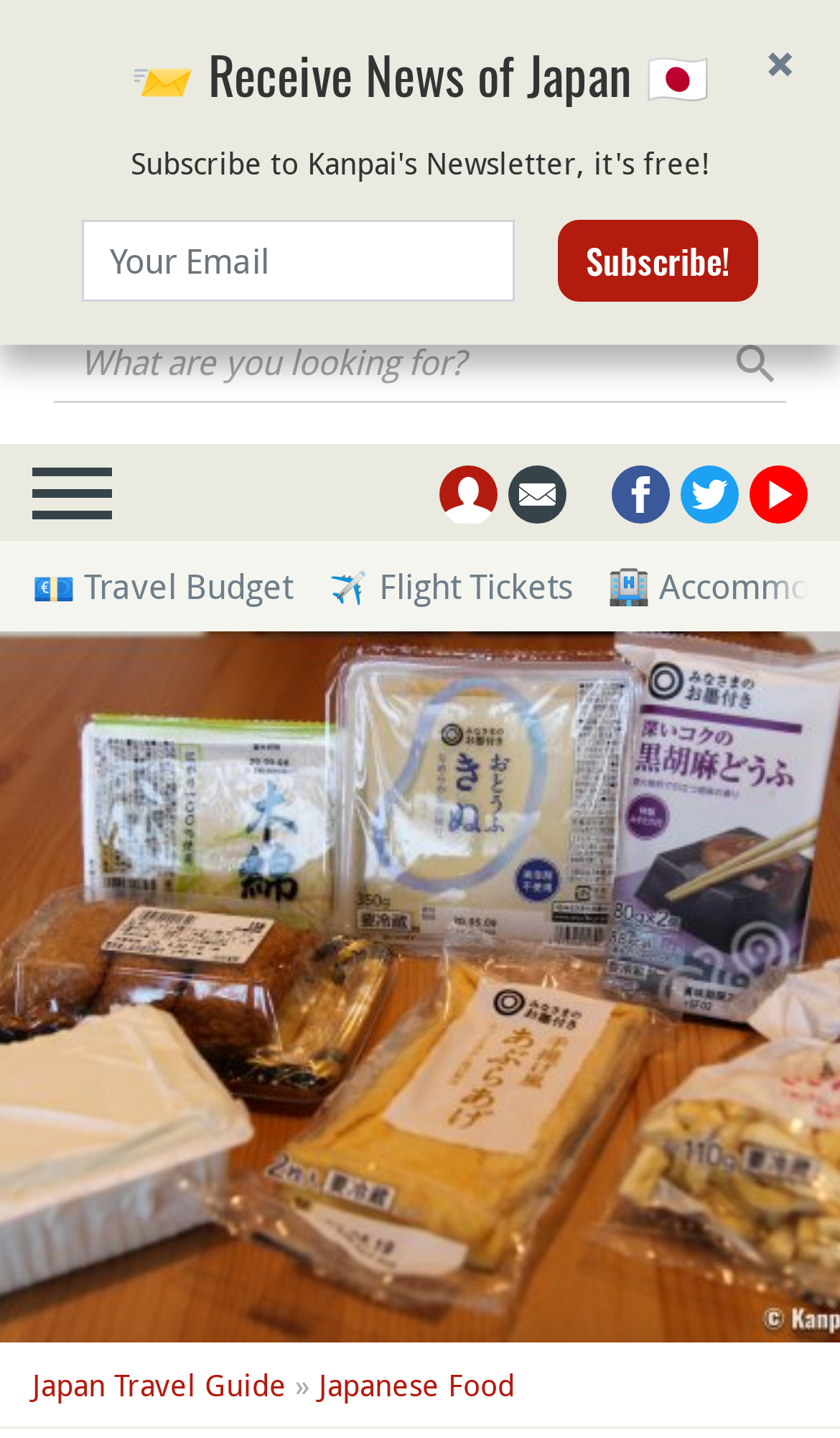Please mark the bounding box coordinates of the area that should be clicked to carry out the instruction: "Read about Japanese Food".

[0.379, 0.946, 0.613, 0.981]